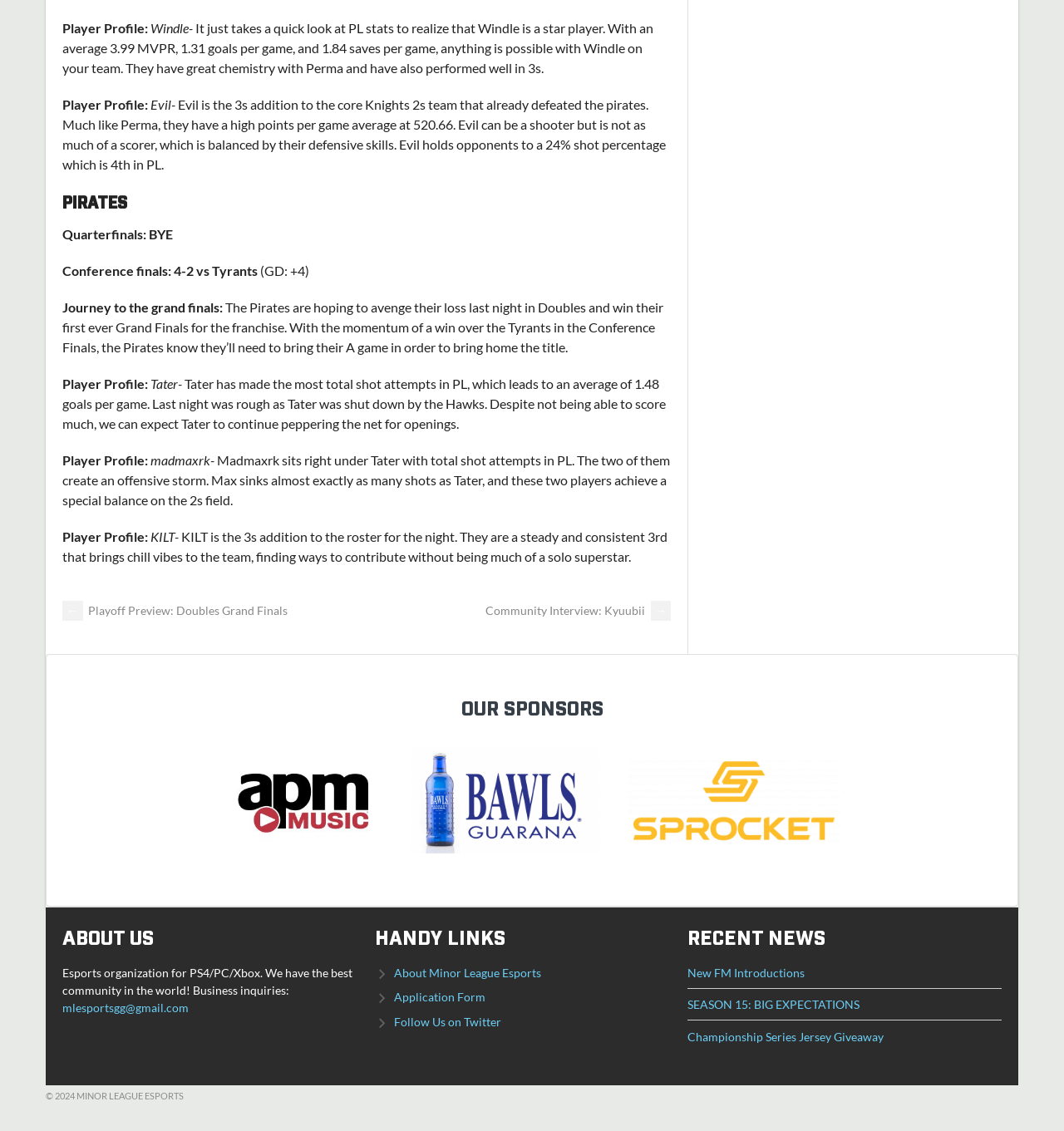What is the average goals per game for Tater?
Please use the image to provide a one-word or short phrase answer.

1.48